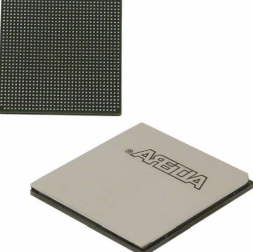Provide an in-depth description of all elements within the image.

The image showcases the EP4SGX110HF35C4N, a high-performance FPGA (Field-Programmable Gate Array) chip manufactured by Intel. It features a sleek, metallic surface with the manufacturer's logo prominently displayed, clearly indicating its brand identity. The chip is designed for versatile applications in digital systems, offering advanced processing power and connectivity. Adjacent to the primary view of the chip is a close-up of its backside, revealing a compact grid of pins crucial for interfacing with various electronic components. This image highlights the intricate design and engineering behind modern FPGA technology, ideal for applications requiring rapid adaptability and high computational capability.